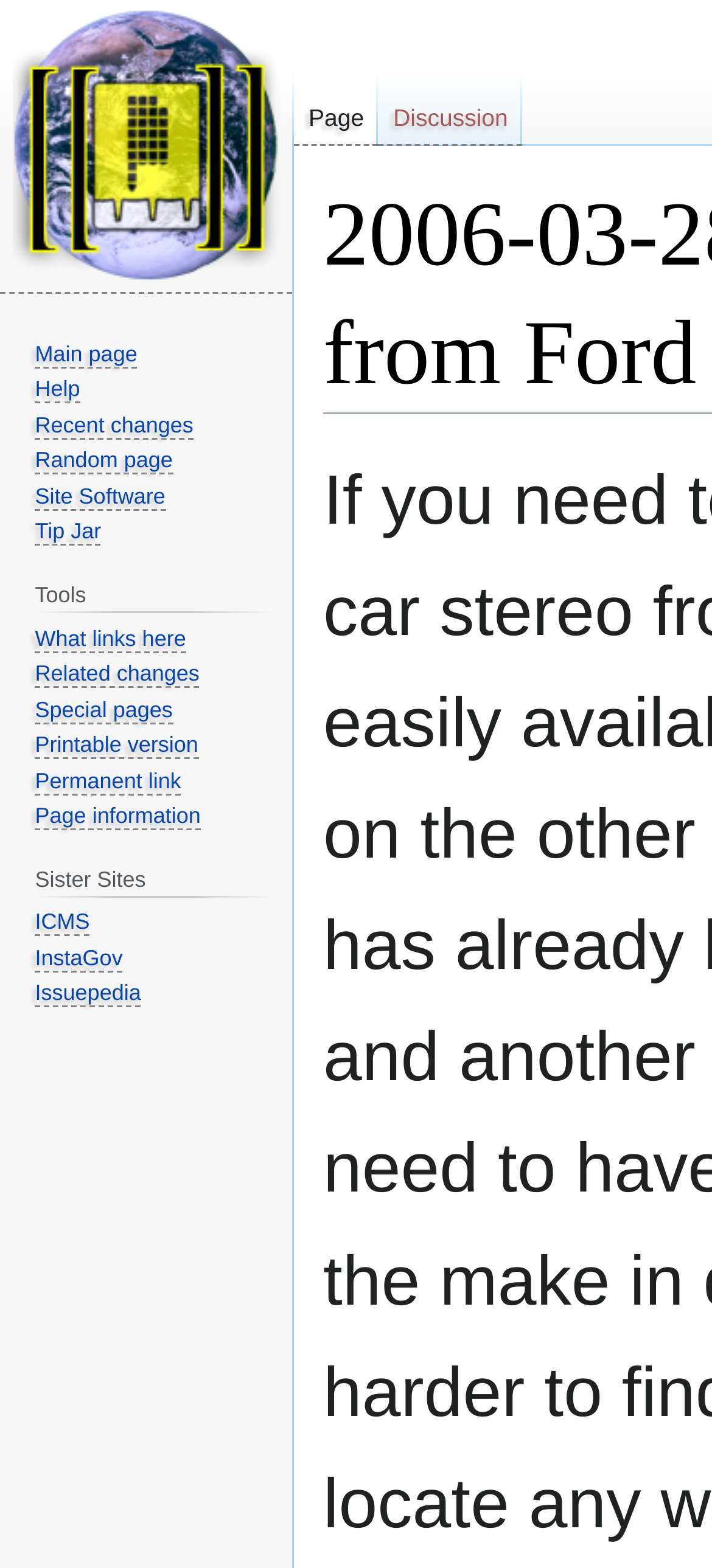Using the webpage screenshot, locate the HTML element that fits the following description and provide its bounding box: "27/07/2022".

None